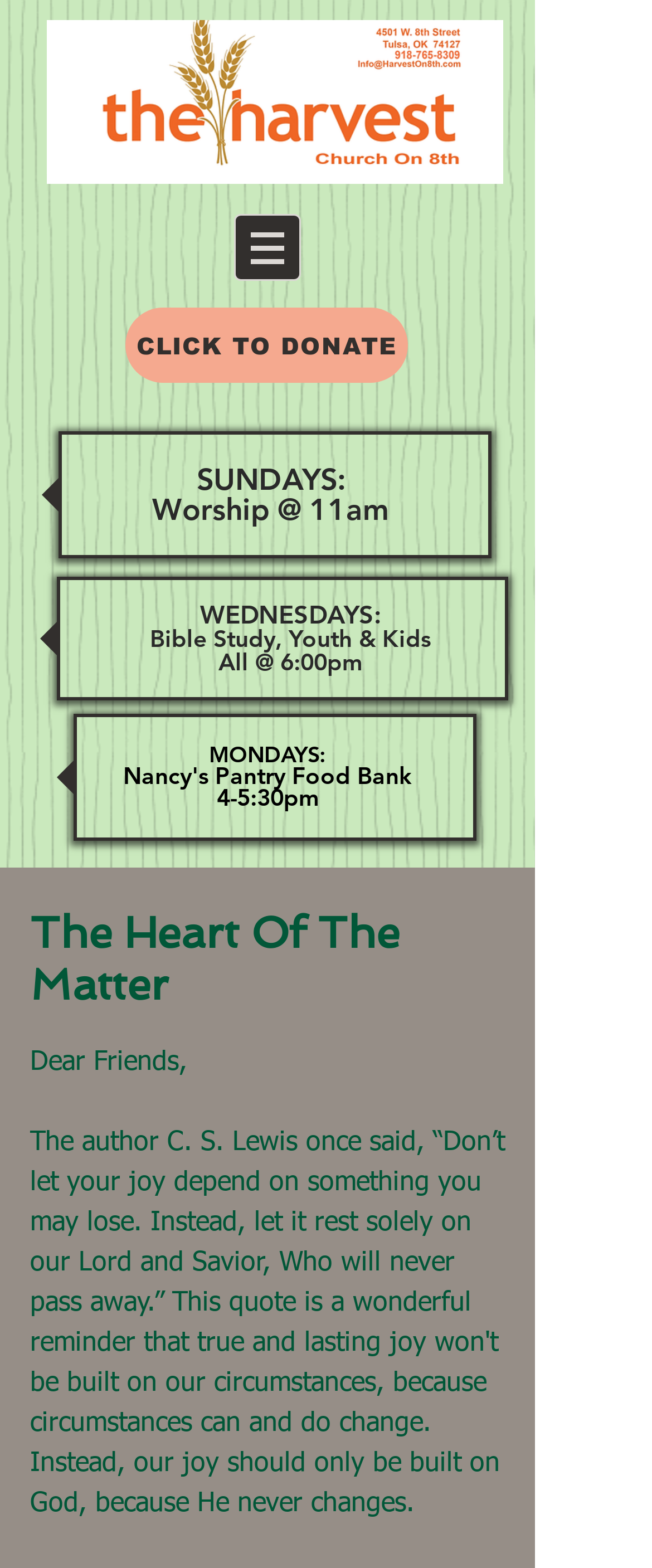Answer the question with a brief word or phrase:
How many headings are there on the webpage?

4